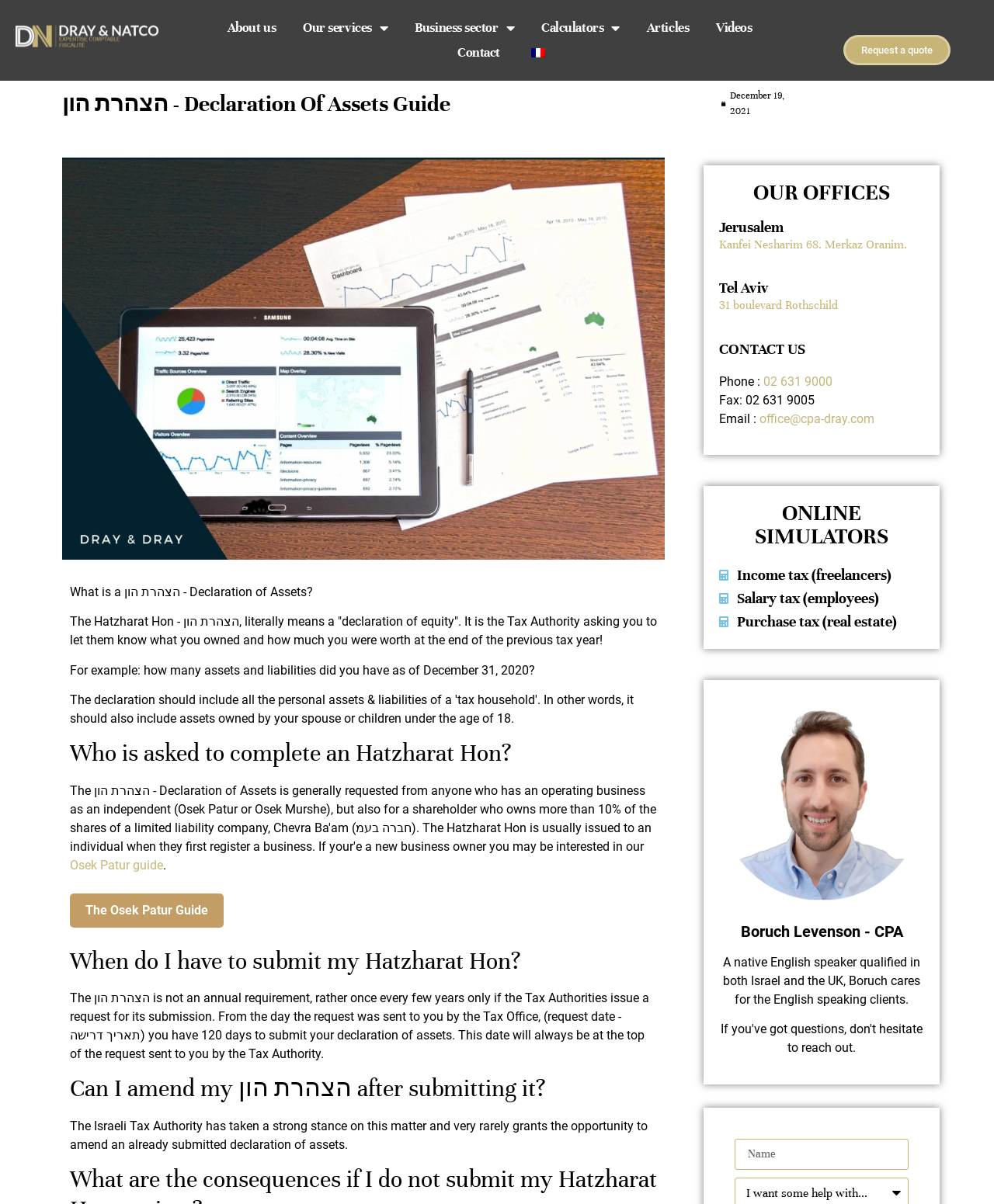Locate the bounding box coordinates of the segment that needs to be clicked to meet this instruction: "Click the 'Osek Patur guide' link".

[0.07, 0.712, 0.164, 0.725]